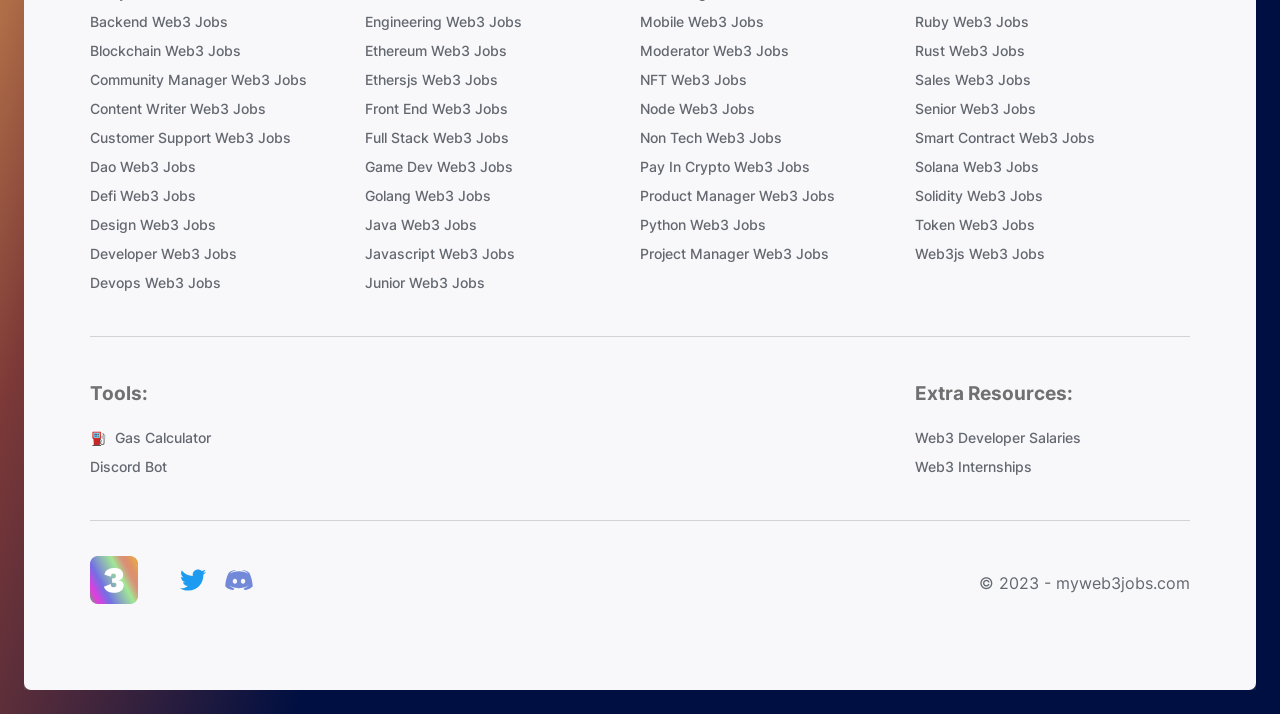Please identify the bounding box coordinates of the region to click in order to complete the task: "Click on Backend Web3 Jobs". The coordinates must be four float numbers between 0 and 1, specified as [left, top, right, bottom].

[0.07, 0.016, 0.285, 0.045]